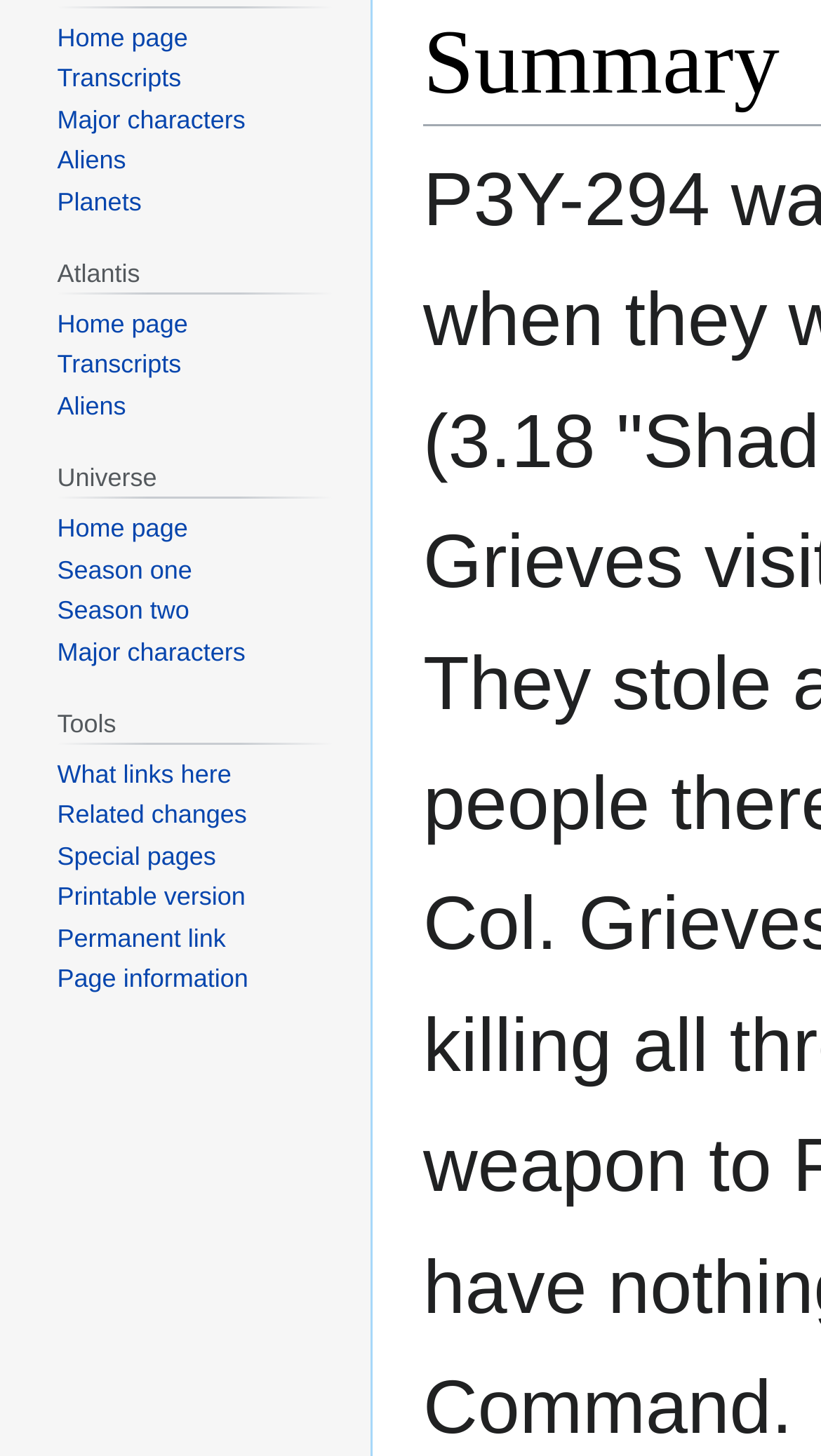Locate the bounding box coordinates of the UI element described by: "Home page". Provide the coordinates as four float numbers between 0 and 1, formatted as [left, top, right, bottom].

[0.07, 0.015, 0.229, 0.036]